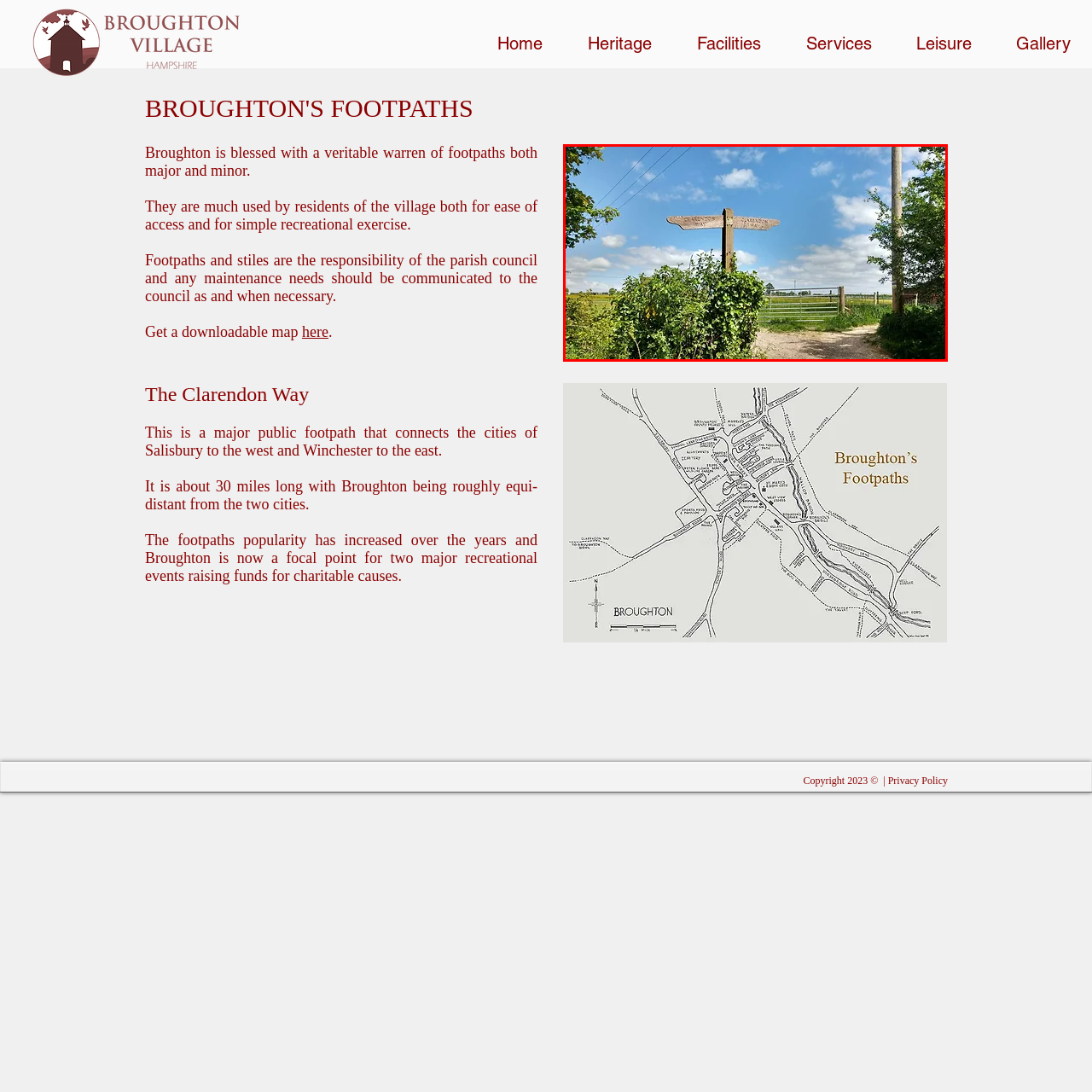What is the purpose of the signpost? Examine the image inside the red bounding box and answer concisely with one word or a short phrase.

To display directions for walkers